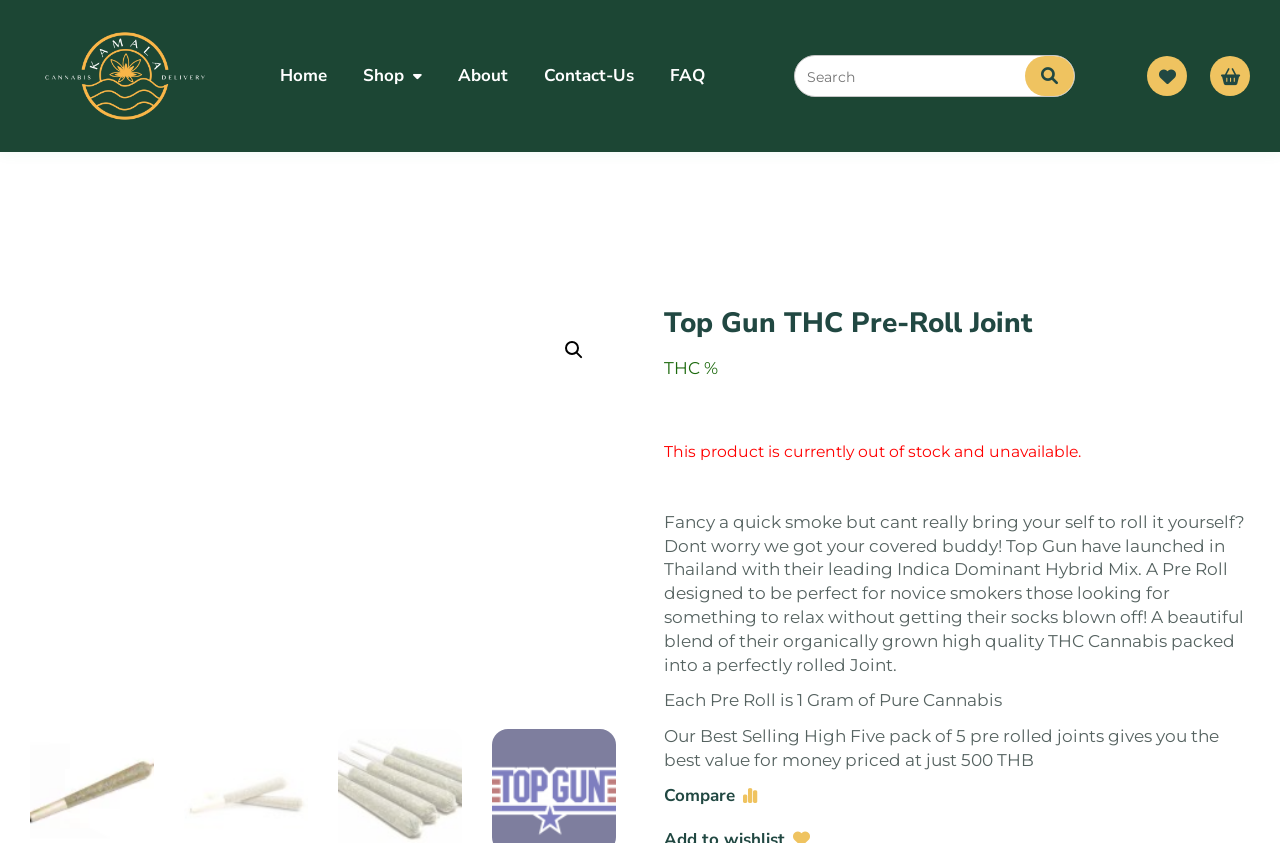What is the current status of the product?
Look at the screenshot and give a one-word or phrase answer.

Out of stock